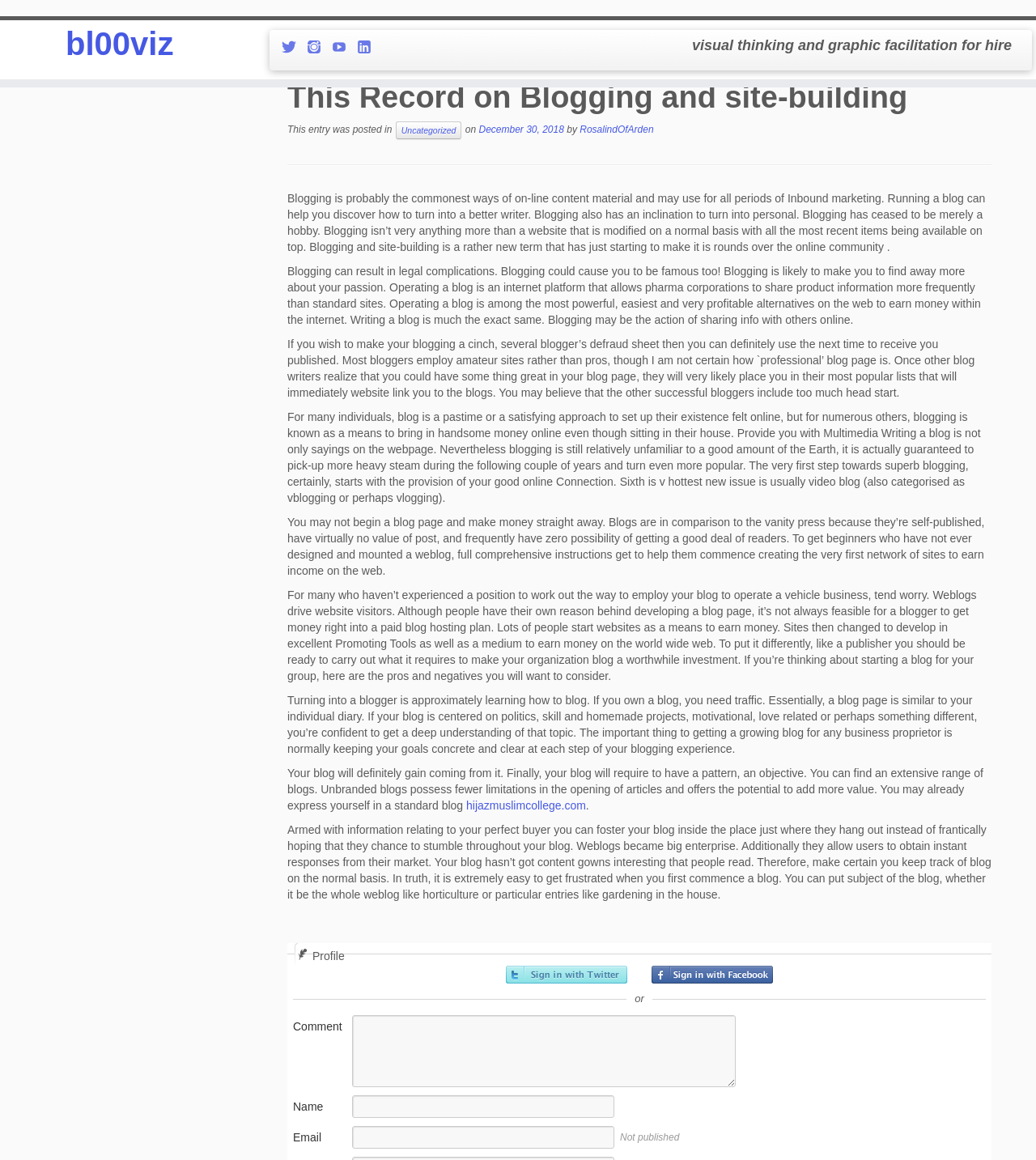Using the given element description, provide the bounding box coordinates (top-left x, top-left y, bottom-right x, bottom-right y) for the corresponding UI element in the screenshot: Blog

None